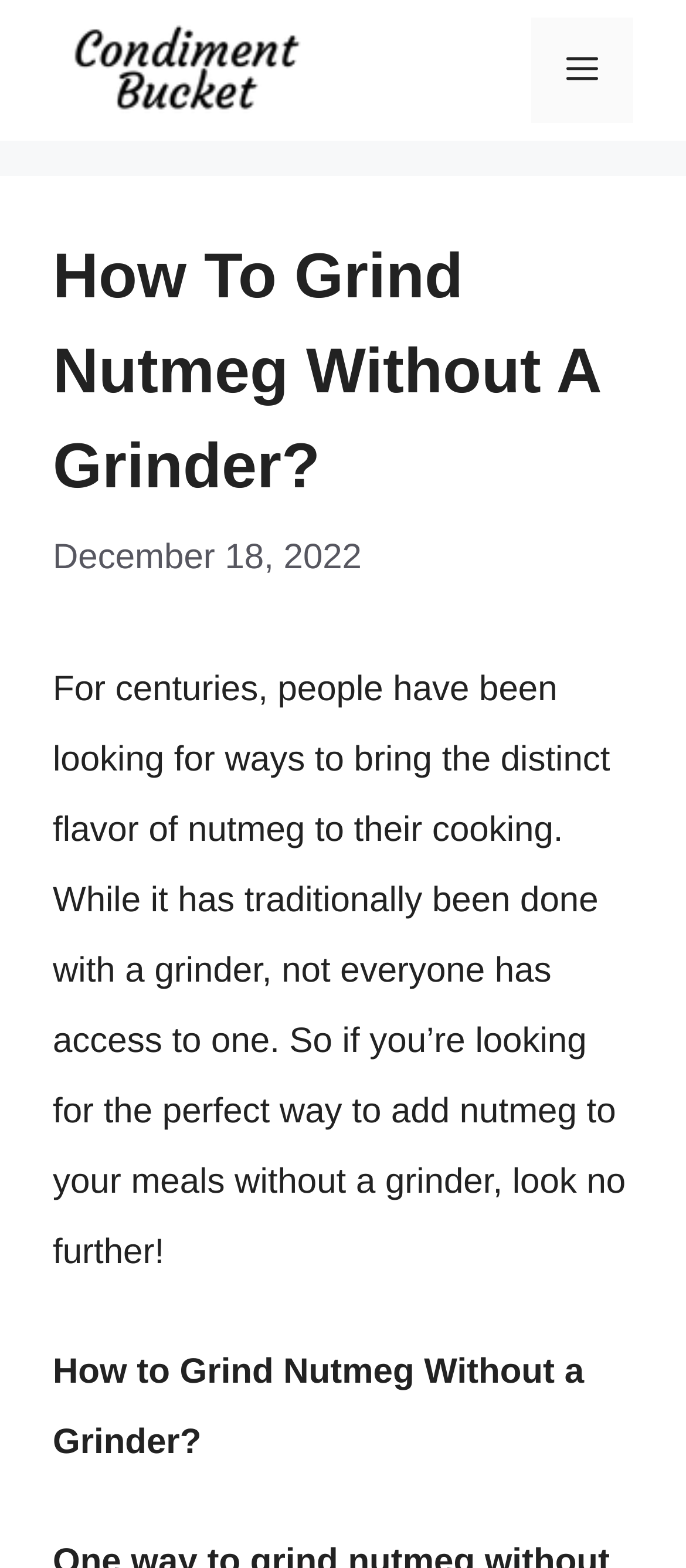Construct a comprehensive caption that outlines the webpage's structure and content.

The webpage is about grinding nutmeg without a grinder. At the top, there is a banner that spans the entire width of the page, containing a link to the website "CondimentBucket" accompanied by an image of the same name. To the right of the banner, there is a navigation menu toggle button labeled "Menu".

Below the banner, there is a header section that occupies most of the page's width. It contains a heading that reads "How To Grind Nutmeg Without A Grinder?" and a timestamp indicating the publication date, "December 18, 2022".

Following the header, there is a block of text that provides an introduction to the topic, explaining that people have been looking for ways to add nutmeg flavor to their cooking without a grinder. The text occupies most of the page's width and is positioned below the header.

Further down, there is another instance of the title "How to Grind Nutmeg Without a Grinder?" in a smaller font size, likely serving as a subheading or a separator.